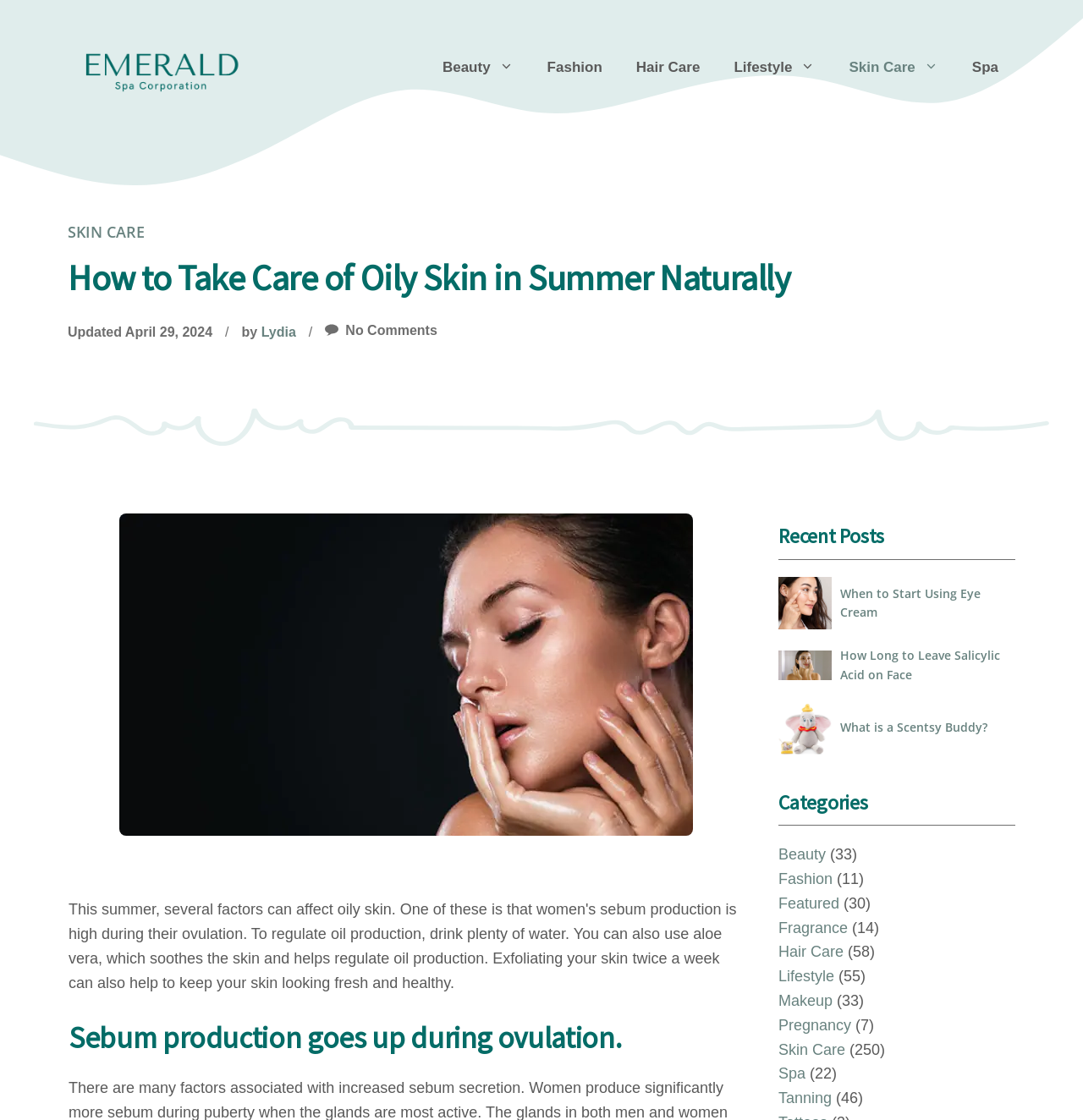Identify the bounding box of the UI element that matches this description: "What is a Scentsy Buddy?".

[0.775, 0.641, 0.911, 0.658]